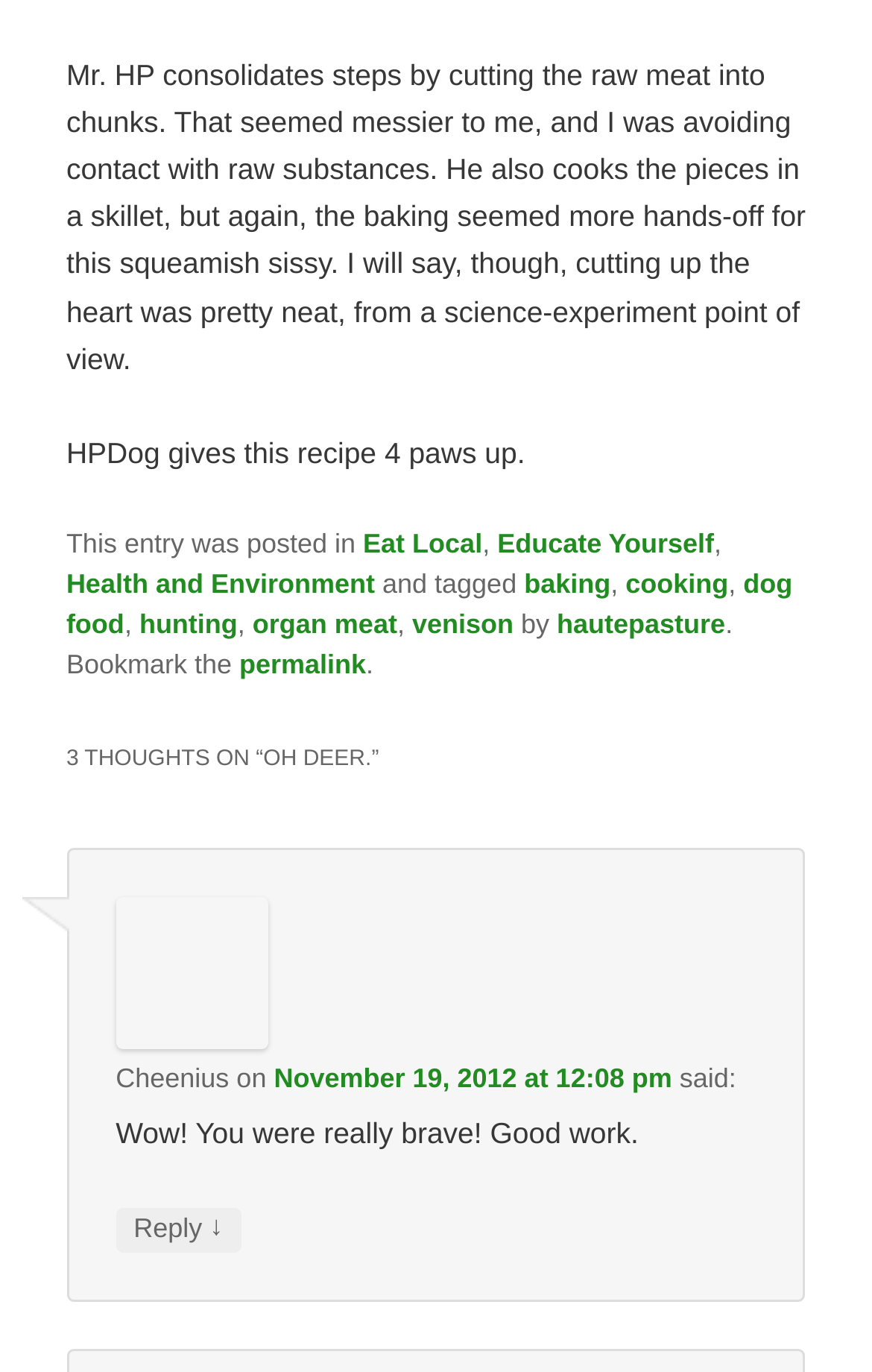Please find the bounding box for the UI element described by: "cooking".

[0.717, 0.414, 0.835, 0.437]